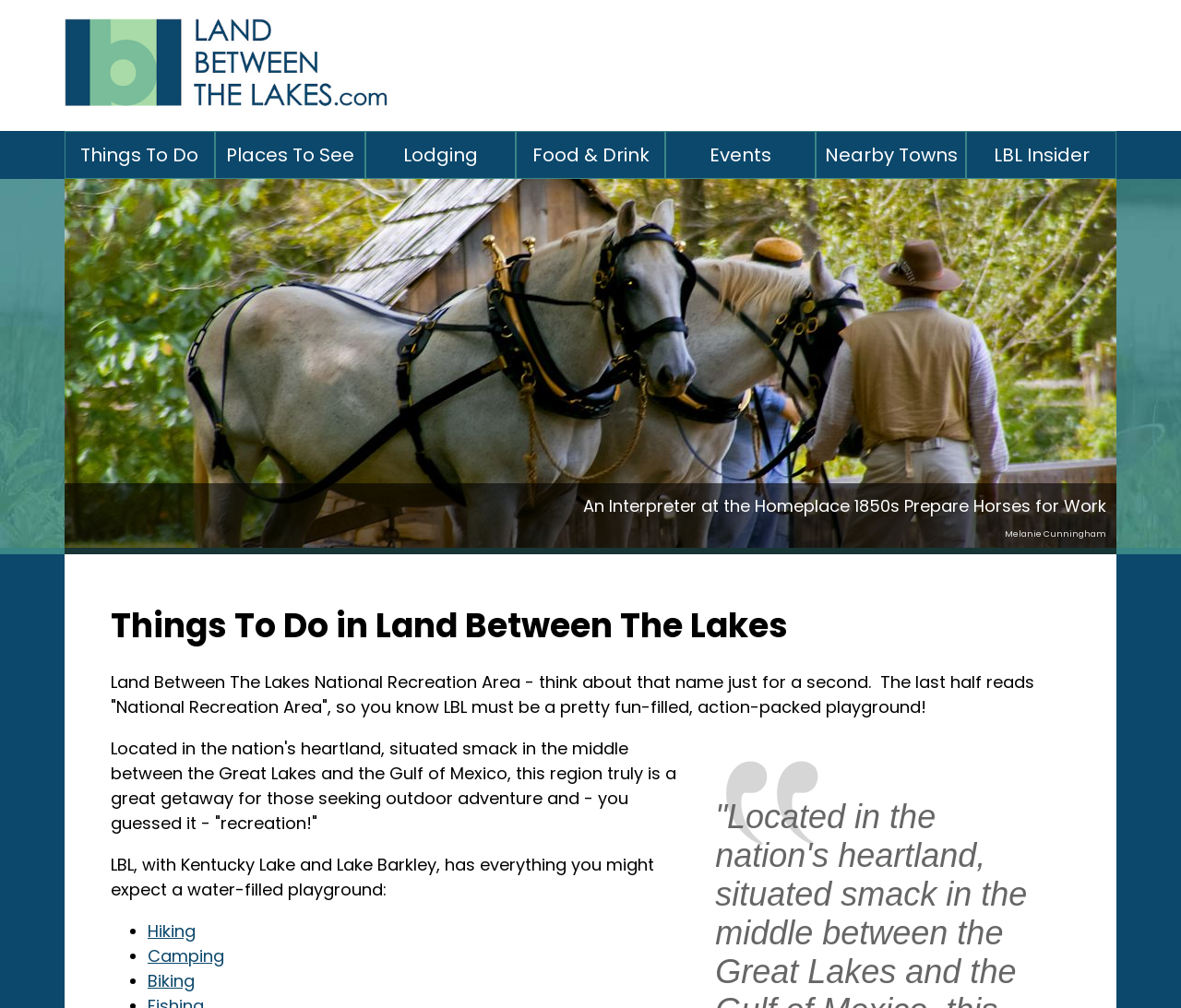Locate the bounding box coordinates of the clickable region to complete the following instruction: "Click on the 'Things To Do' link."

[0.055, 0.13, 0.181, 0.176]